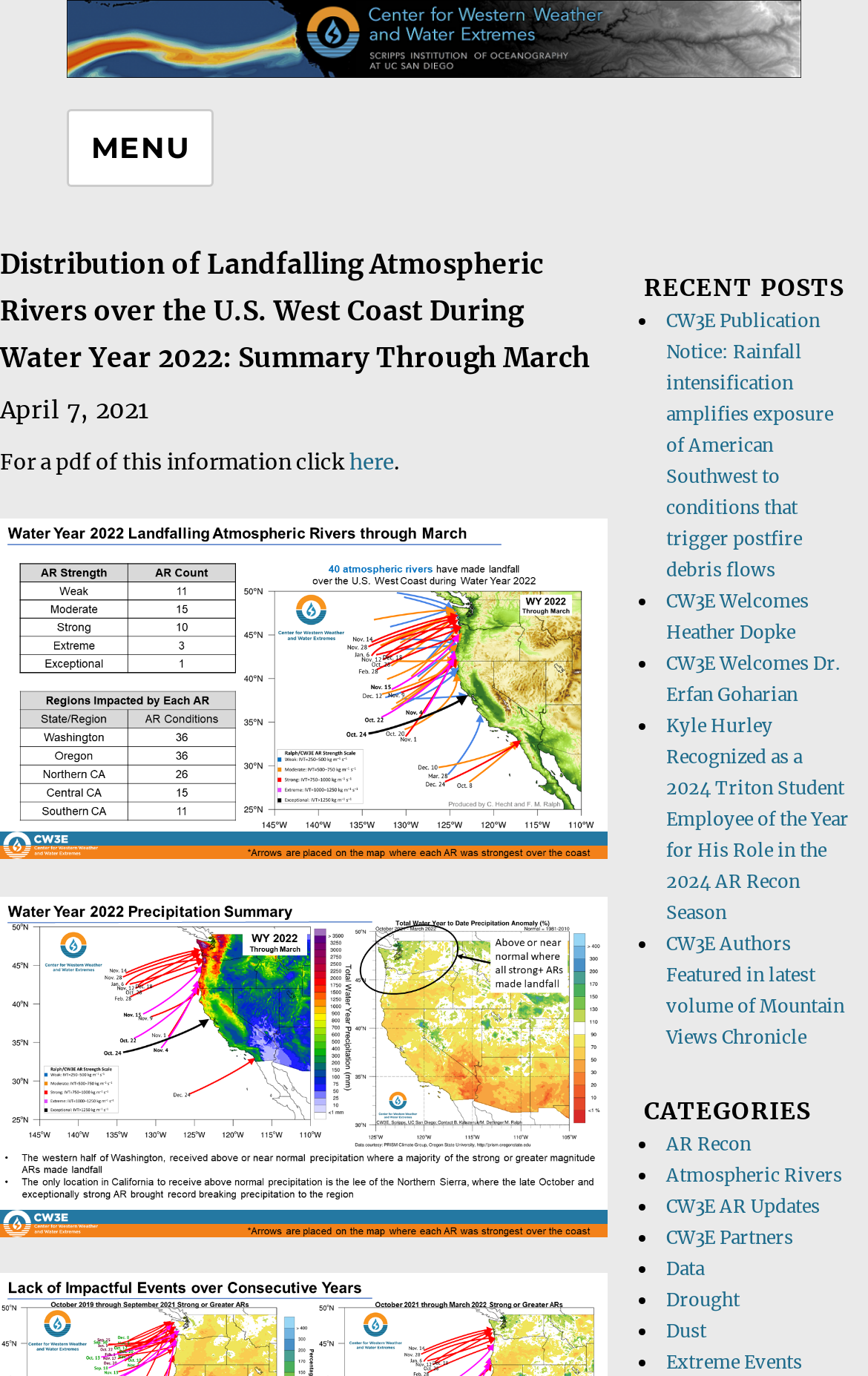Provide your answer to the question using just one word or phrase: What is the purpose of the link 'here'?

To download a PDF